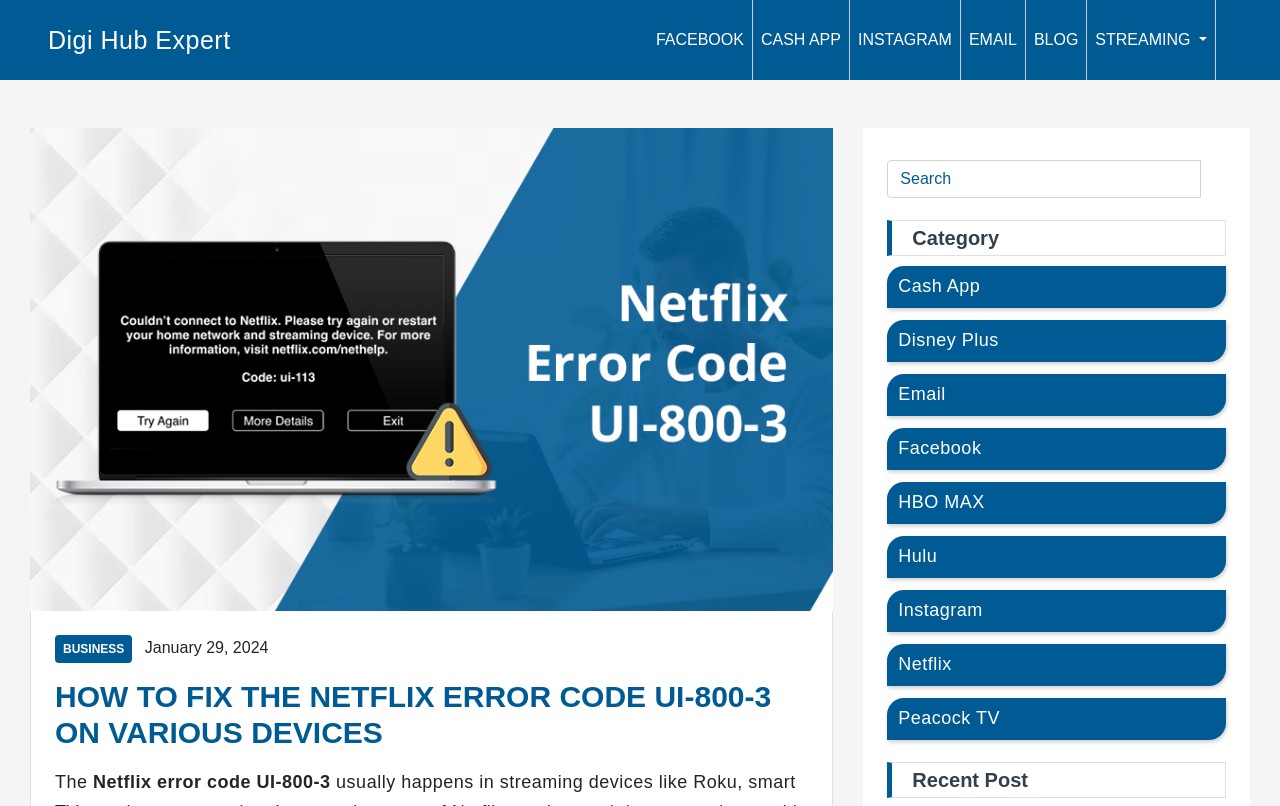What is the purpose of the textbox on this webpage?
Refer to the image and offer an in-depth and detailed answer to the question.

The textbox is labeled as 'Search' and is located at the top right corner of the webpage, indicating that it is used for searching content on the website.